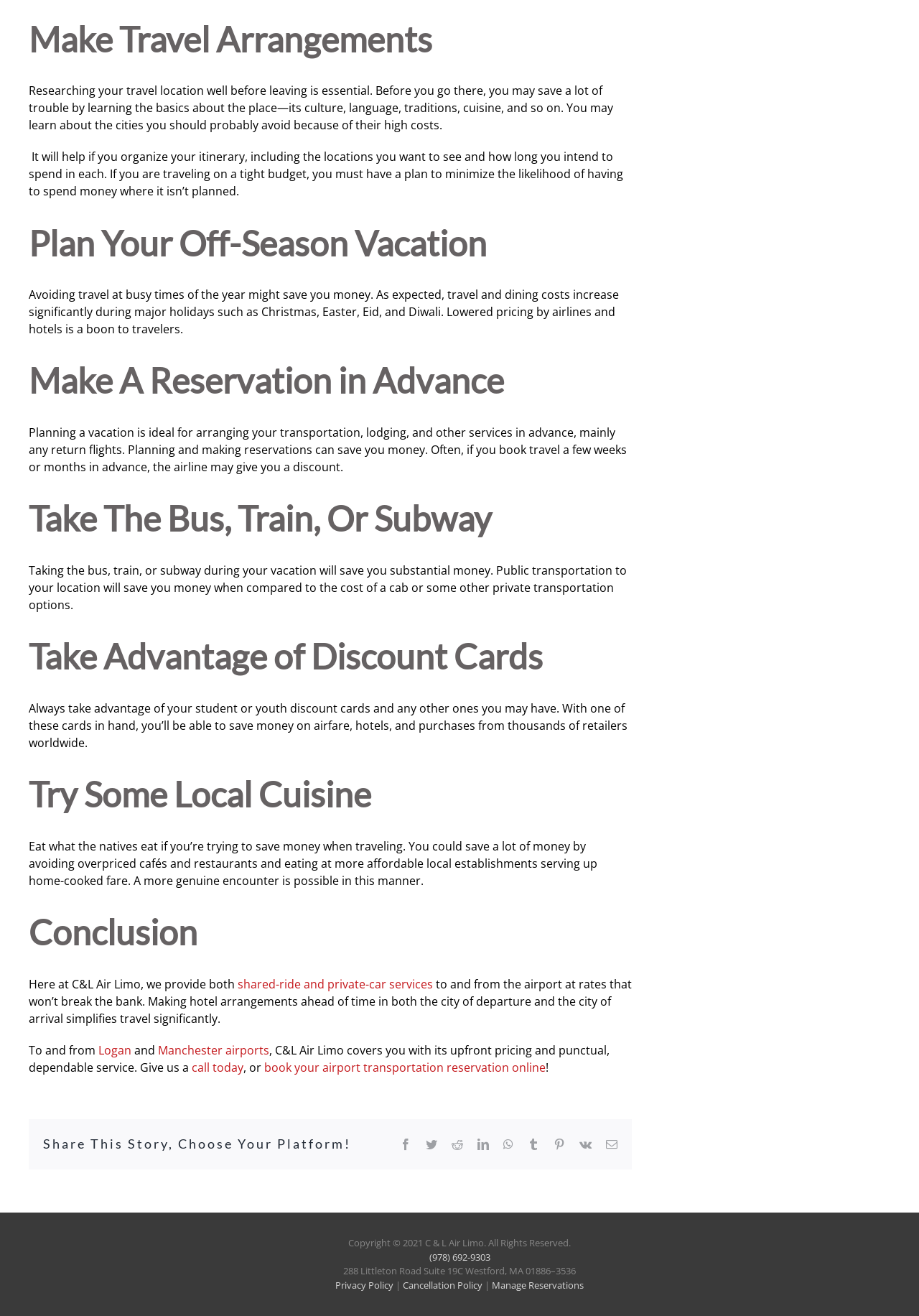Locate the coordinates of the bounding box for the clickable region that fulfills this instruction: "Click 'Manchester airports'".

[0.172, 0.792, 0.293, 0.804]